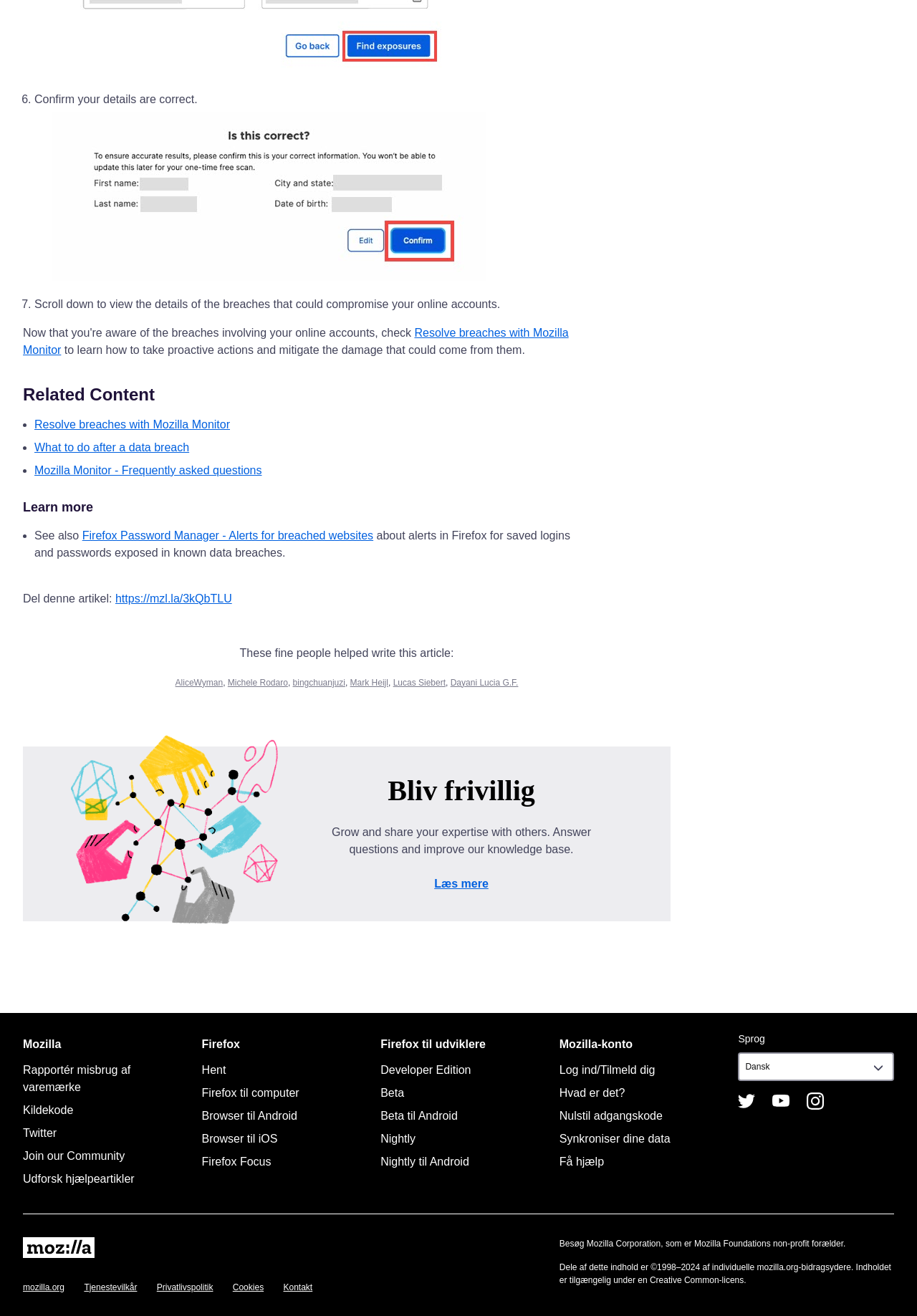Find the bounding box coordinates of the element's region that should be clicked in order to follow the given instruction: "Share this article". The coordinates should consist of four float numbers between 0 and 1, i.e., [left, top, right, bottom].

[0.025, 0.45, 0.126, 0.459]